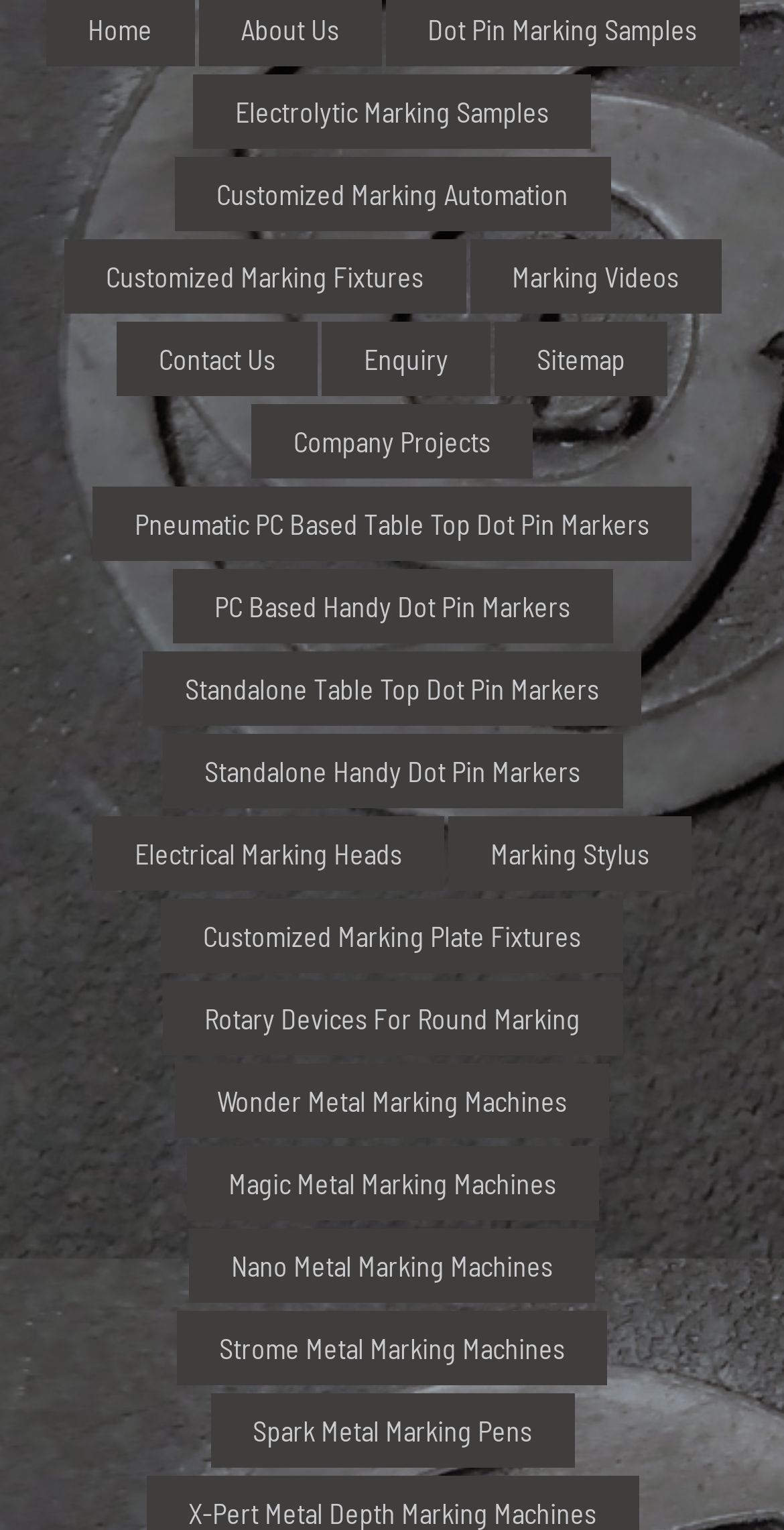Identify the bounding box coordinates for the UI element described as follows: Company Projects. Use the format (top-left x, top-left y, bottom-right x, bottom-right y) and ensure all values are floating point numbers between 0 and 1.

[0.321, 0.264, 0.679, 0.313]